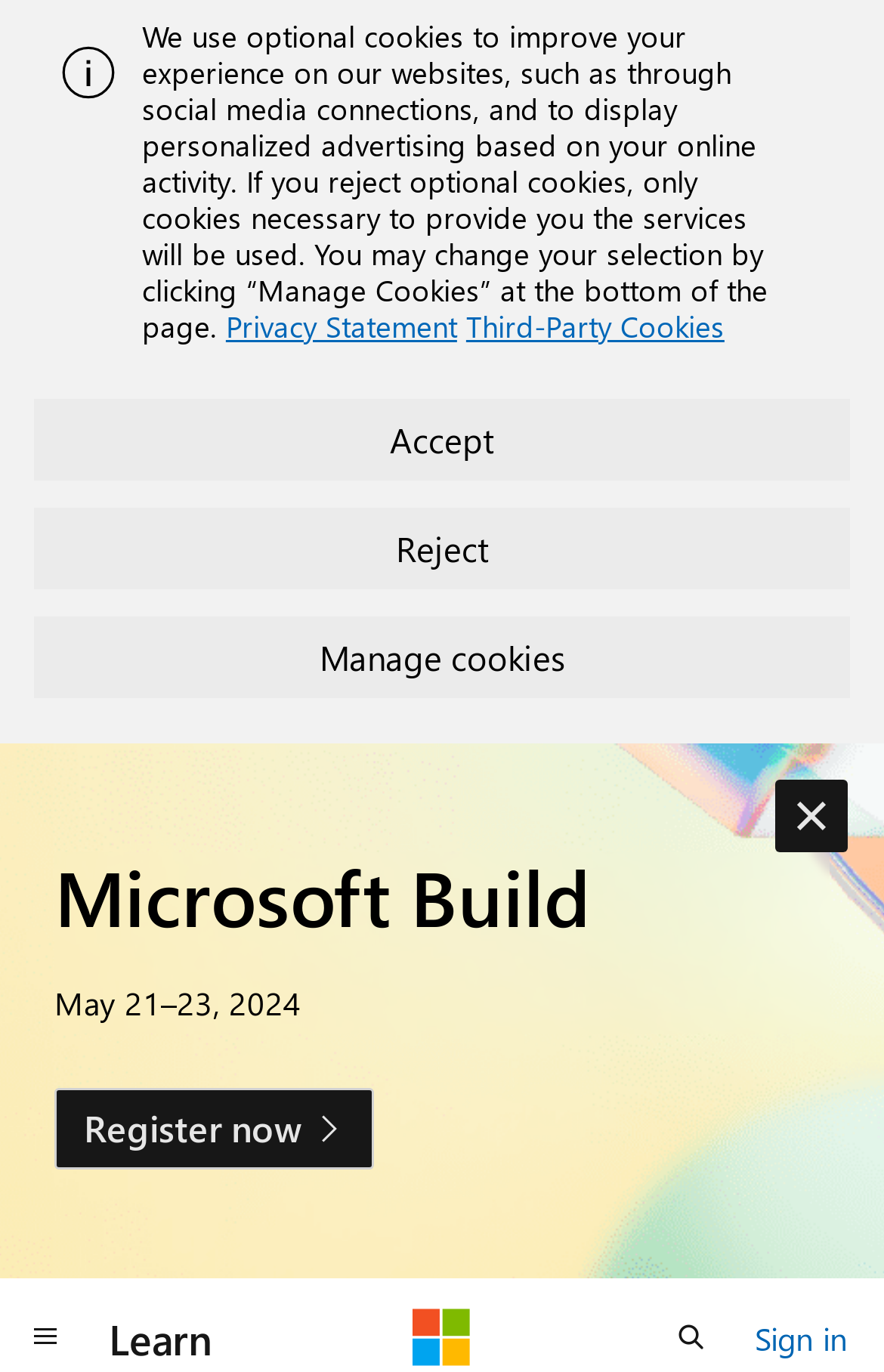Find the bounding box coordinates of the area to click in order to follow the instruction: "register for Microsoft Build".

[0.062, 0.793, 0.424, 0.852]